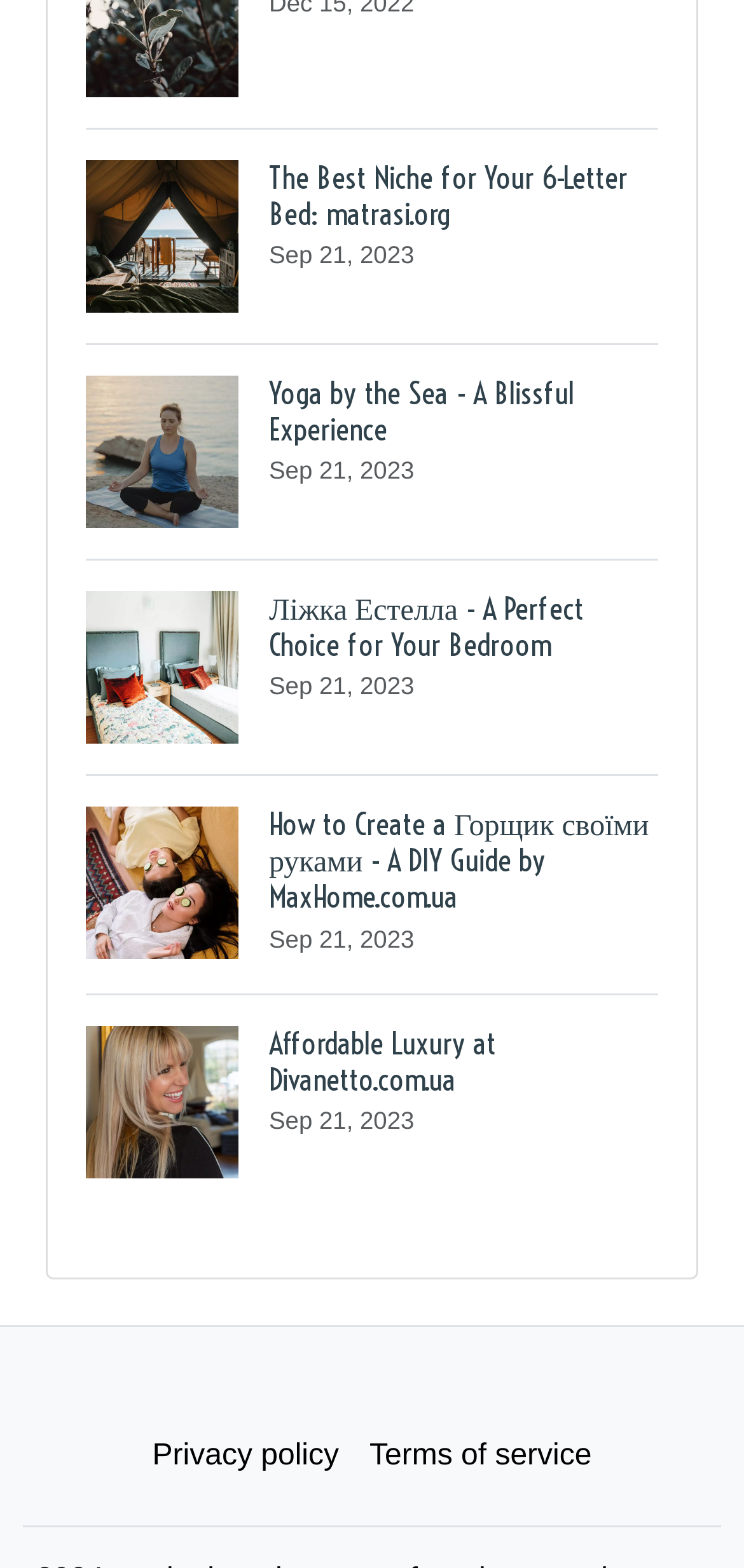What is the date of the latest article?
Answer the question with just one word or phrase using the image.

Sep 21, 2023